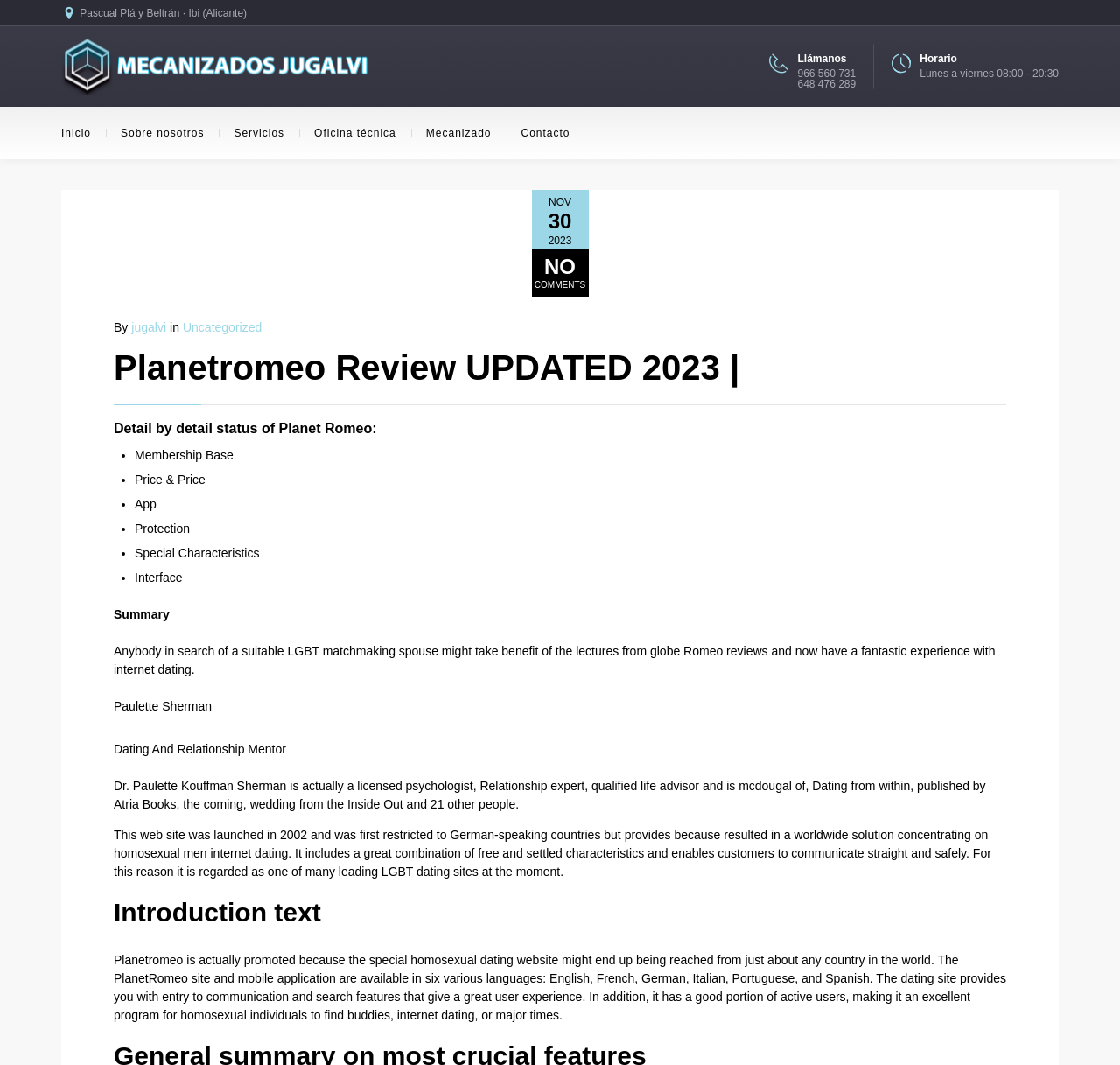Please find the bounding box coordinates of the element that must be clicked to perform the given instruction: "Click the 'logo' image". The coordinates should be four float numbers from 0 to 1, i.e., [left, top, right, bottom].

[0.055, 0.036, 0.328, 0.089]